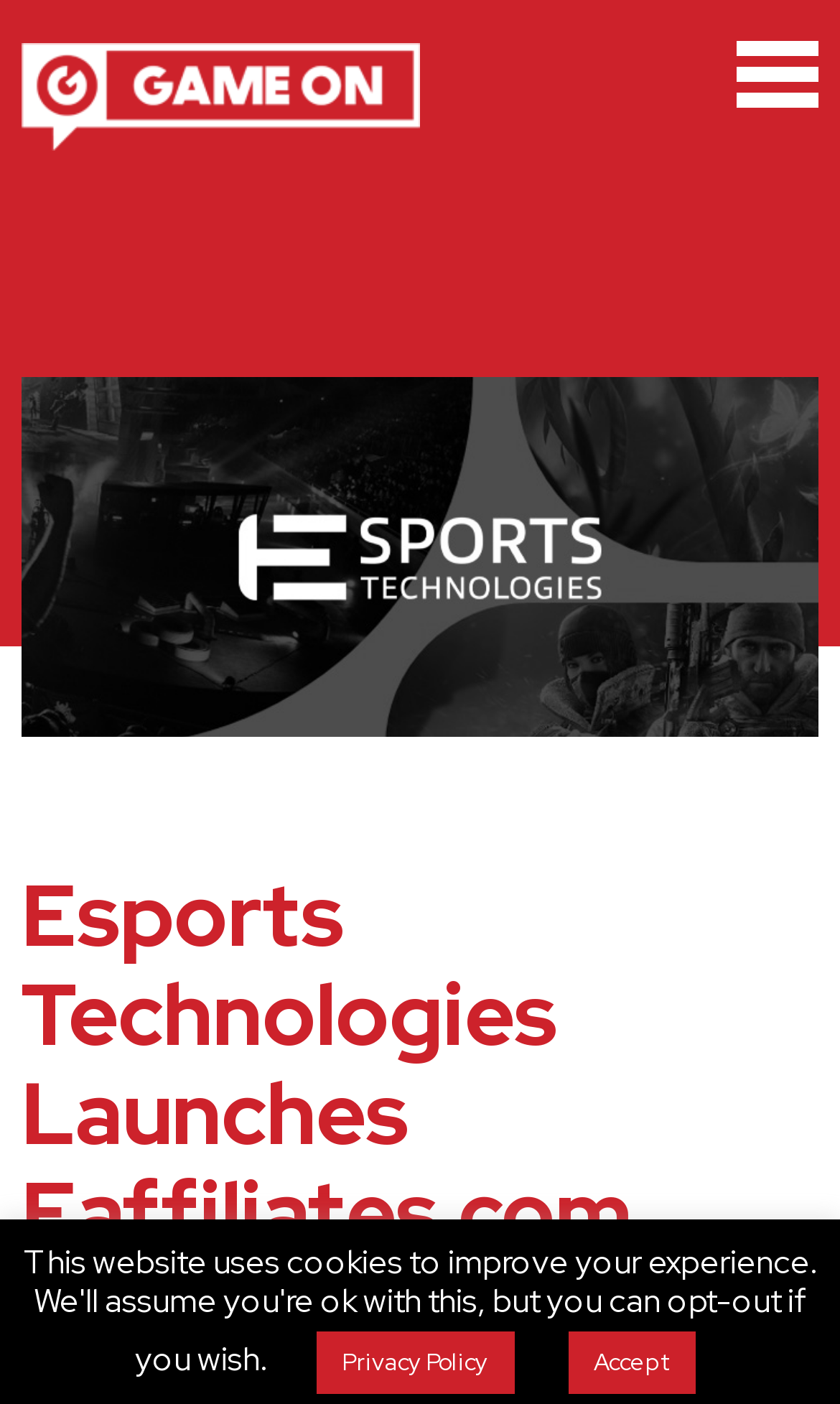What is the date of the news article?
Examine the image closely and answer the question with as much detail as possible.

I found the date by looking at the StaticText element with the content 'November 18, 2021' which is located below the main heading.